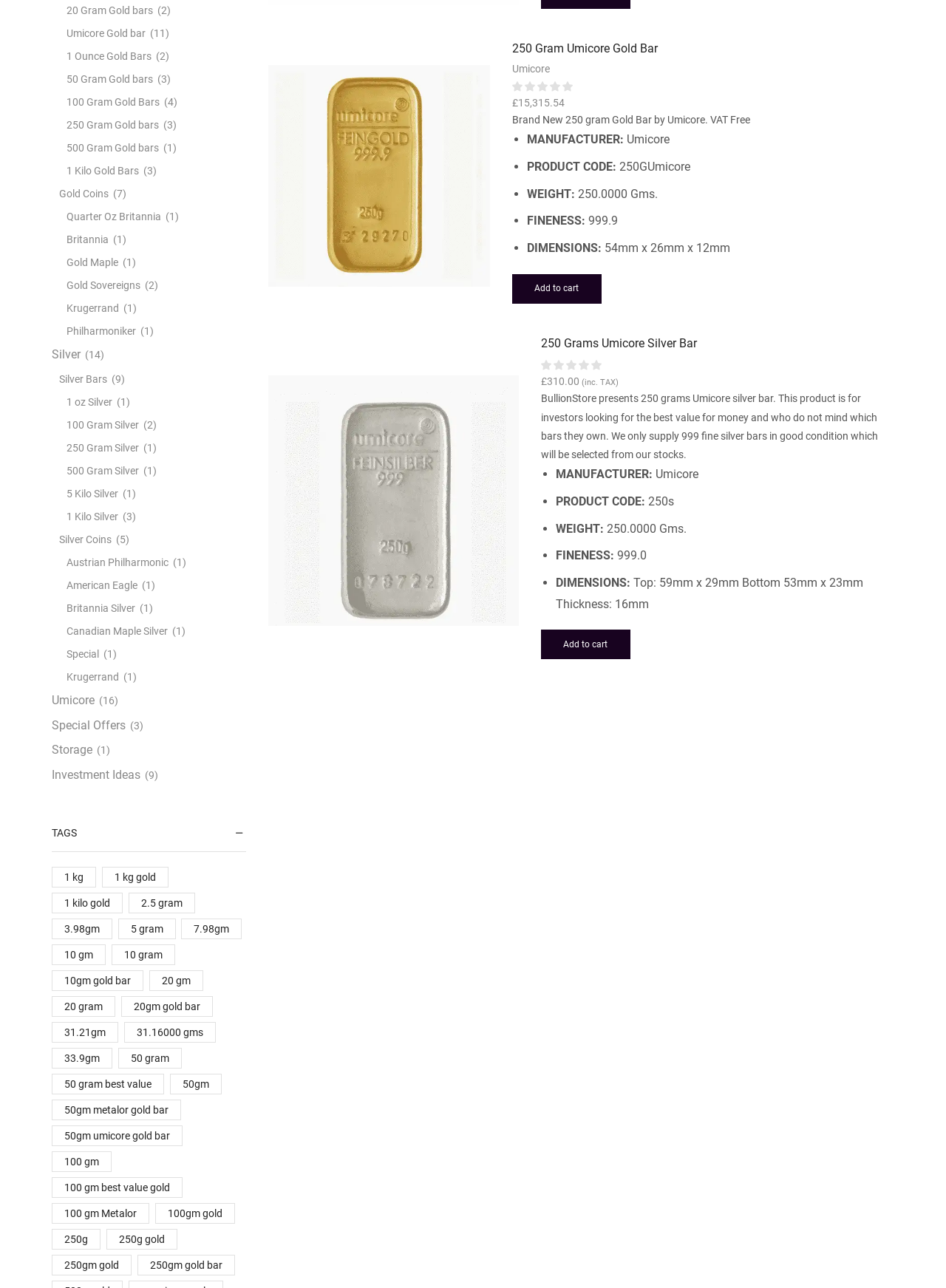Provide the bounding box coordinates of the UI element this sentence describes: "3.98gm".

[0.055, 0.713, 0.119, 0.729]